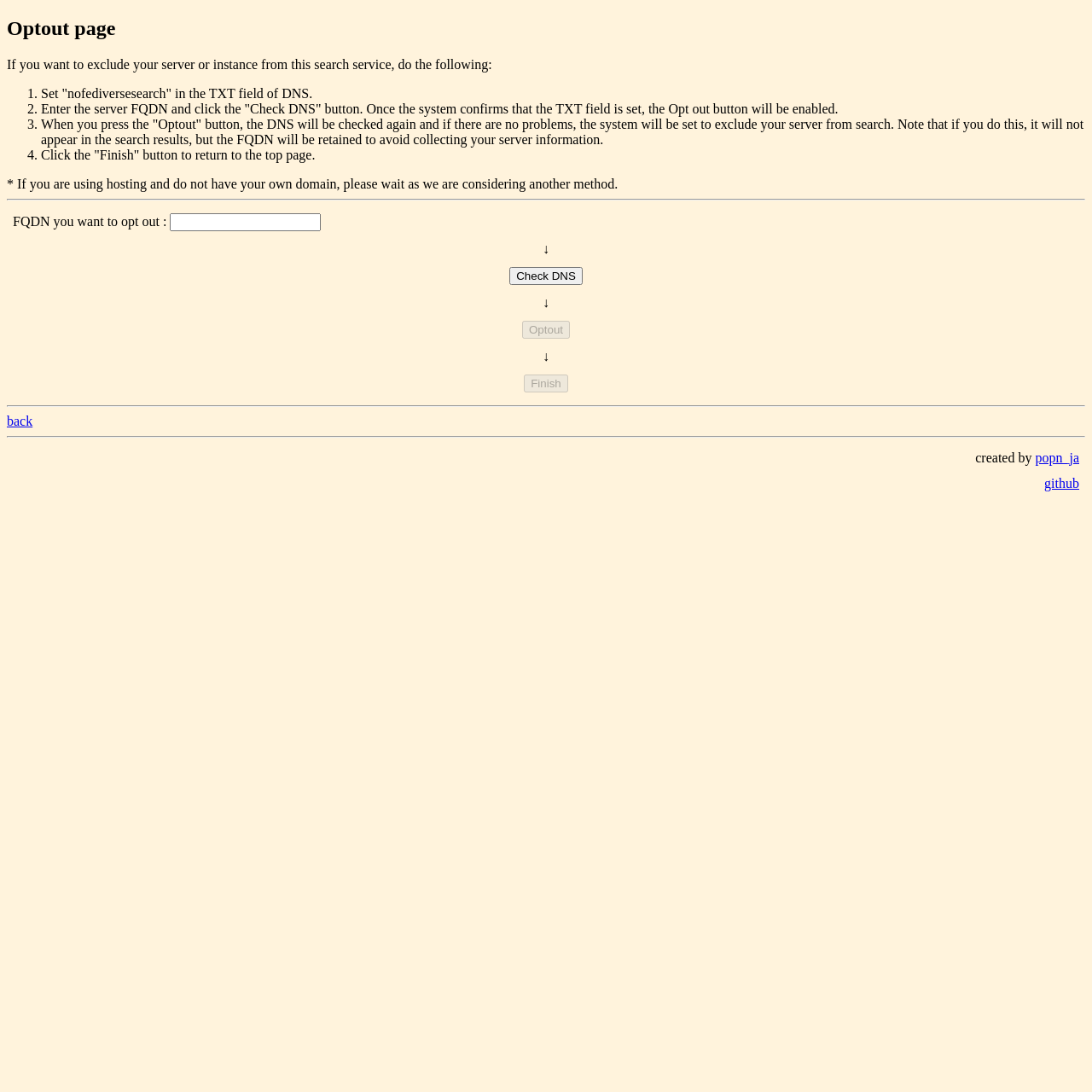Determine the bounding box coordinates for the HTML element described here: "Check DNS".

[0.467, 0.244, 0.533, 0.261]